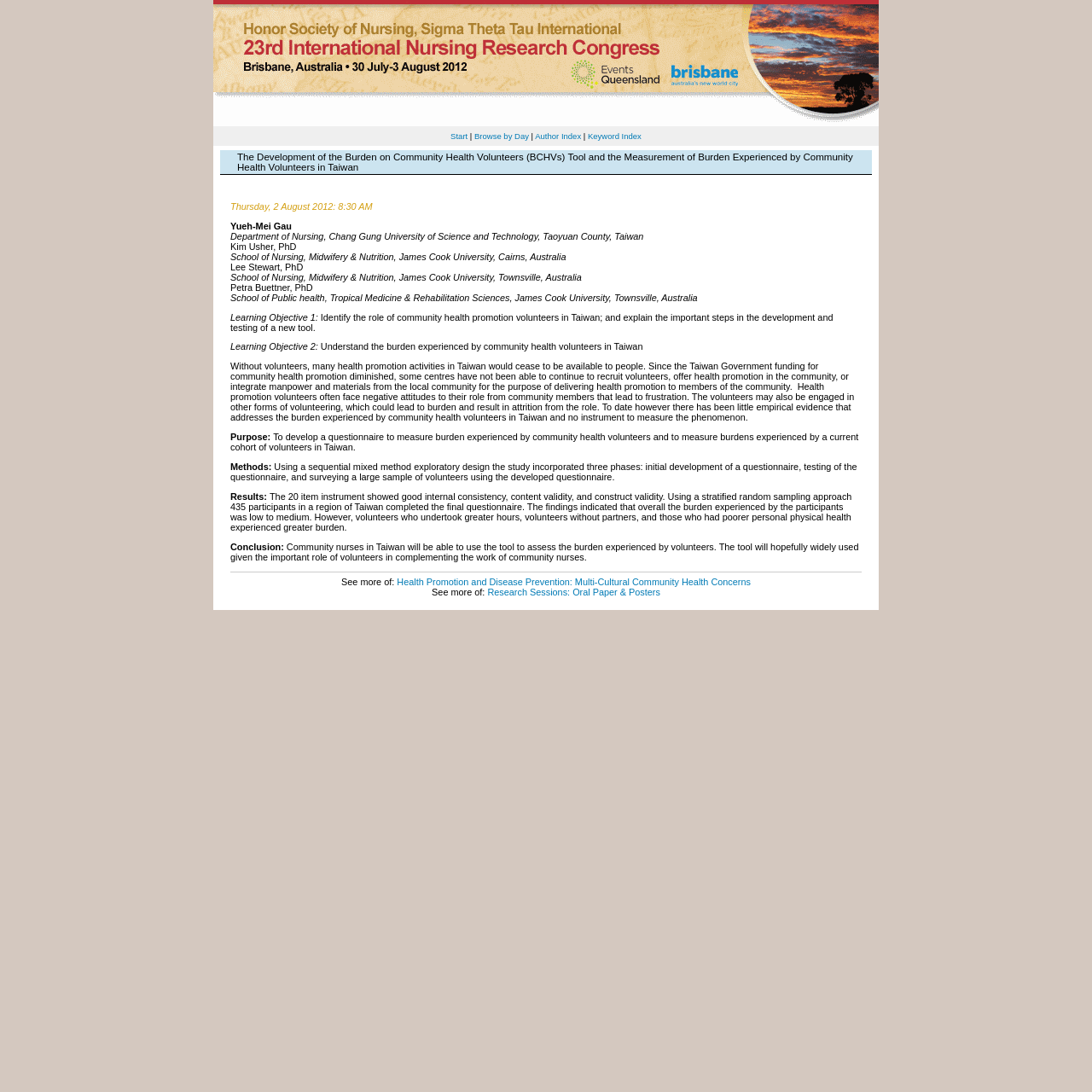Produce a meticulous description of the webpage.

This webpage appears to be a research paper abstract, likely from a conference or academic journal. The title of the paper is "The Development of the Burden on Community Health Volunteers (BCHVs) Tool and the Measurement of Burden Experienced by Community Health Volunteers in Taiwan" and is presented at the top of the page.

Below the title, there are several links, including "Visit Client Website", "Start", "Browse by Day", "Author Index", and "Keyword Index", which are aligned horizontally and take up about half of the page width.

The main content of the paper is divided into sections, including the abstract, author information, learning objectives, and the paper's content, which is structured into introduction, purpose, methods, results, and conclusion.

The author information section lists the authors' names, affiliations, and locations. The learning objectives section outlines two objectives: to identify the role of community health promotion volunteers in Taiwan and to understand the burden experienced by these volunteers.

The paper's content is presented in a clear and organized manner, with headings and paragraphs that describe the research's purpose, methods, results, and conclusion. The text discusses the importance of community health volunteers in Taiwan, the challenges they face, and the development of a tool to measure the burden experienced by these volunteers.

There are no images on the page, but there are several links to related content, including "See more of: Health Promotion and Disease Prevention: Multi-Cultural Community Health Concerns" and "Research Sessions: Oral Paper & Posters", which are located at the bottom of the page.